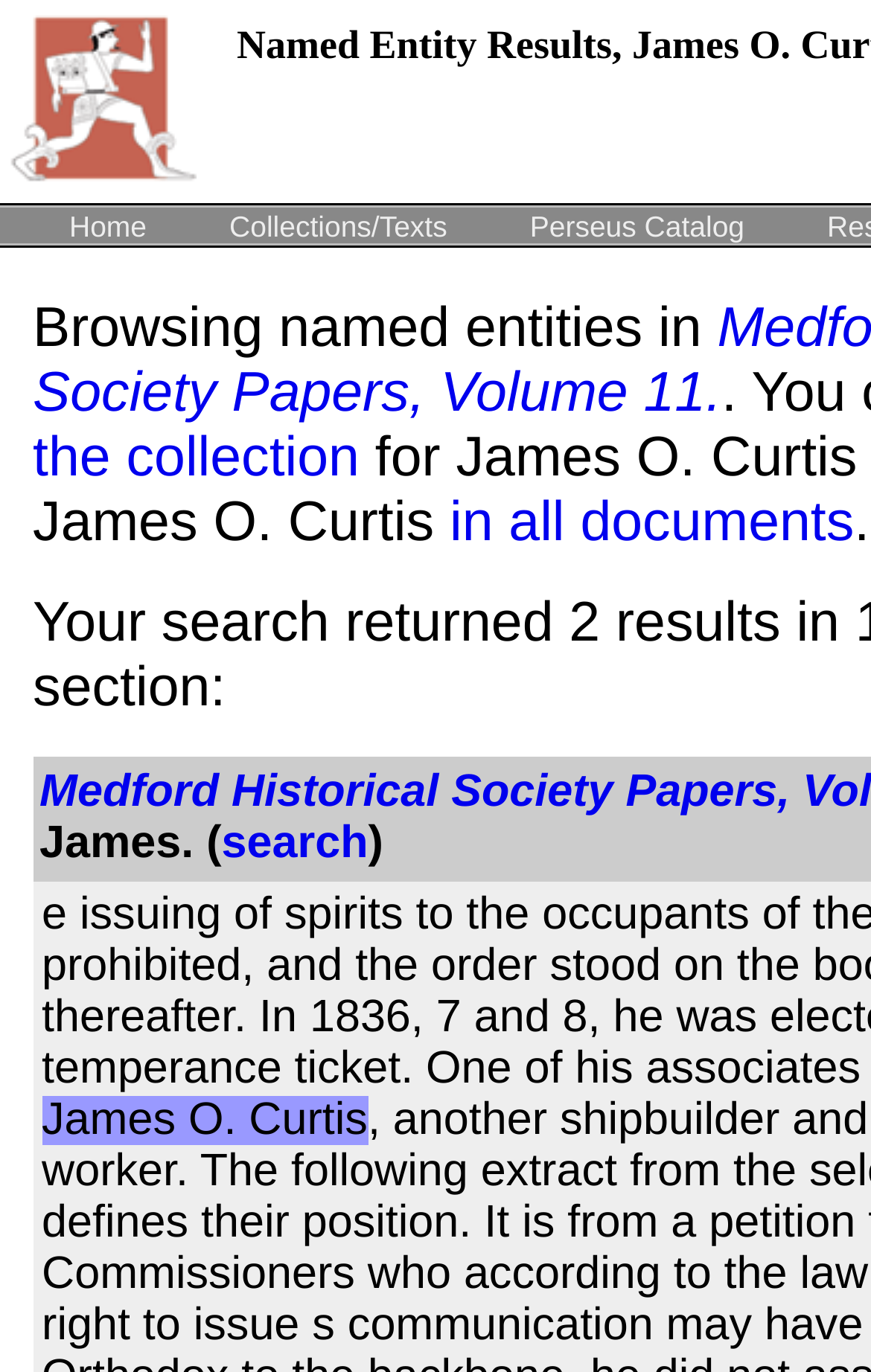Using the webpage screenshot, locate the HTML element that fits the following description and provide its bounding box: "in all documents".

[0.516, 0.358, 0.981, 0.403]